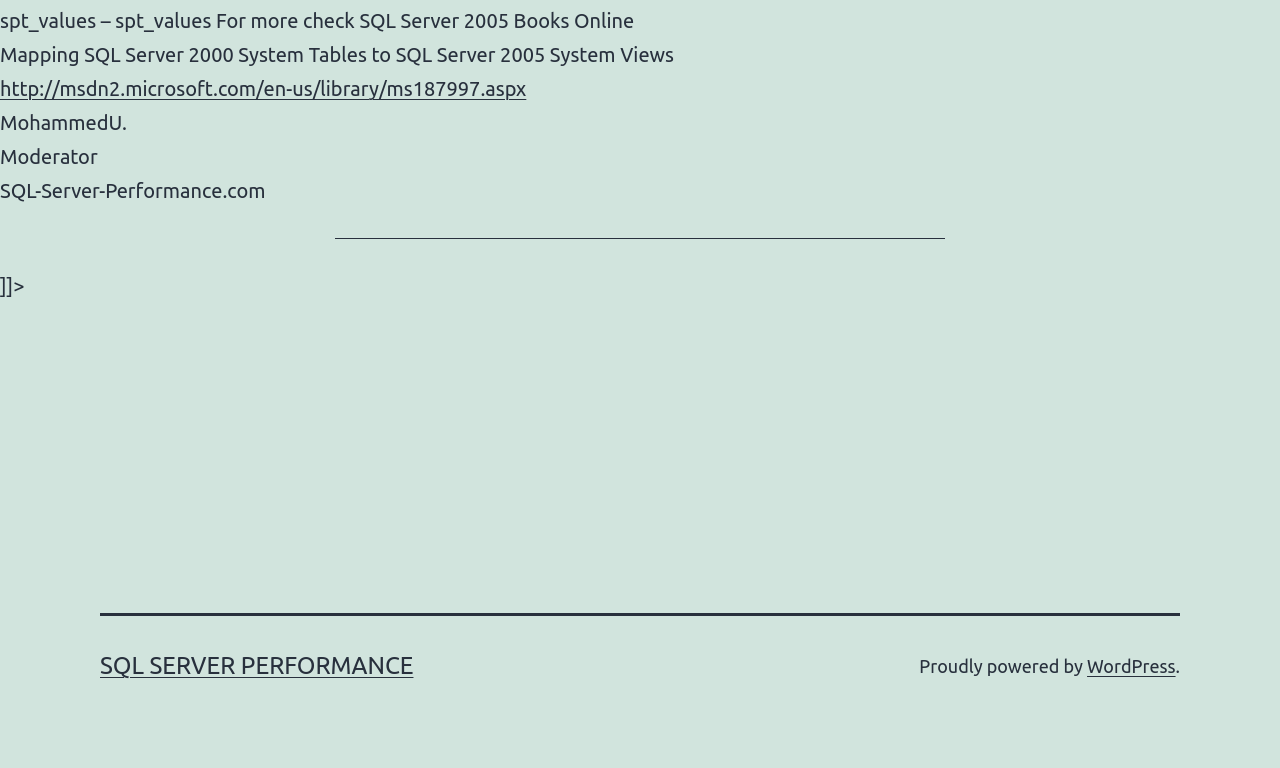Who is the moderator of the webpage?
Please provide a comprehensive and detailed answer to the question.

The moderator of the webpage can be identified by looking at the static text element 'MohammedU.' which is accompanied by the text 'Moderator', indicating that MohammedU. is the moderator of the webpage.